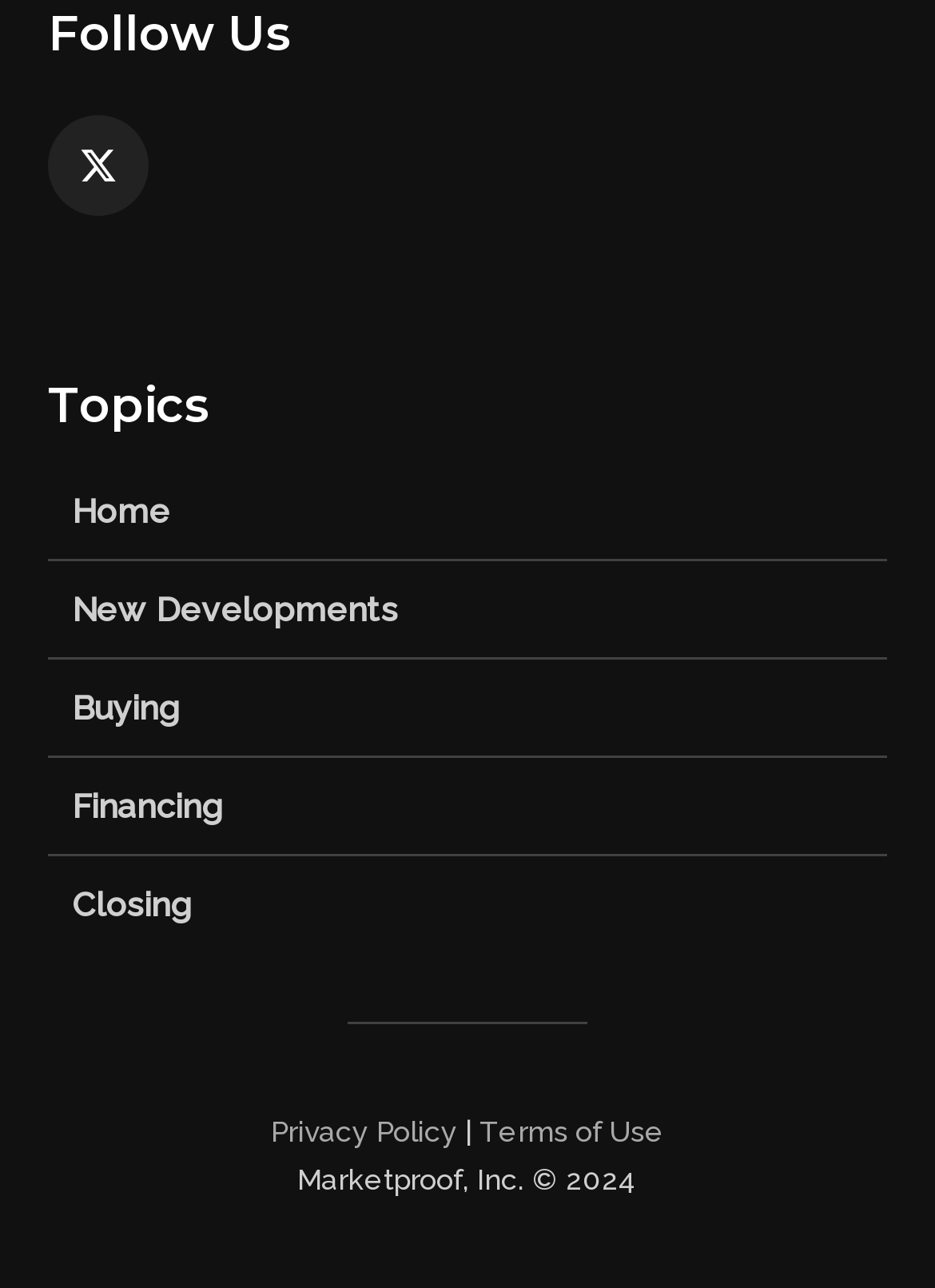Give a concise answer of one word or phrase to the question: 
How many main links are there in the middle section?

5